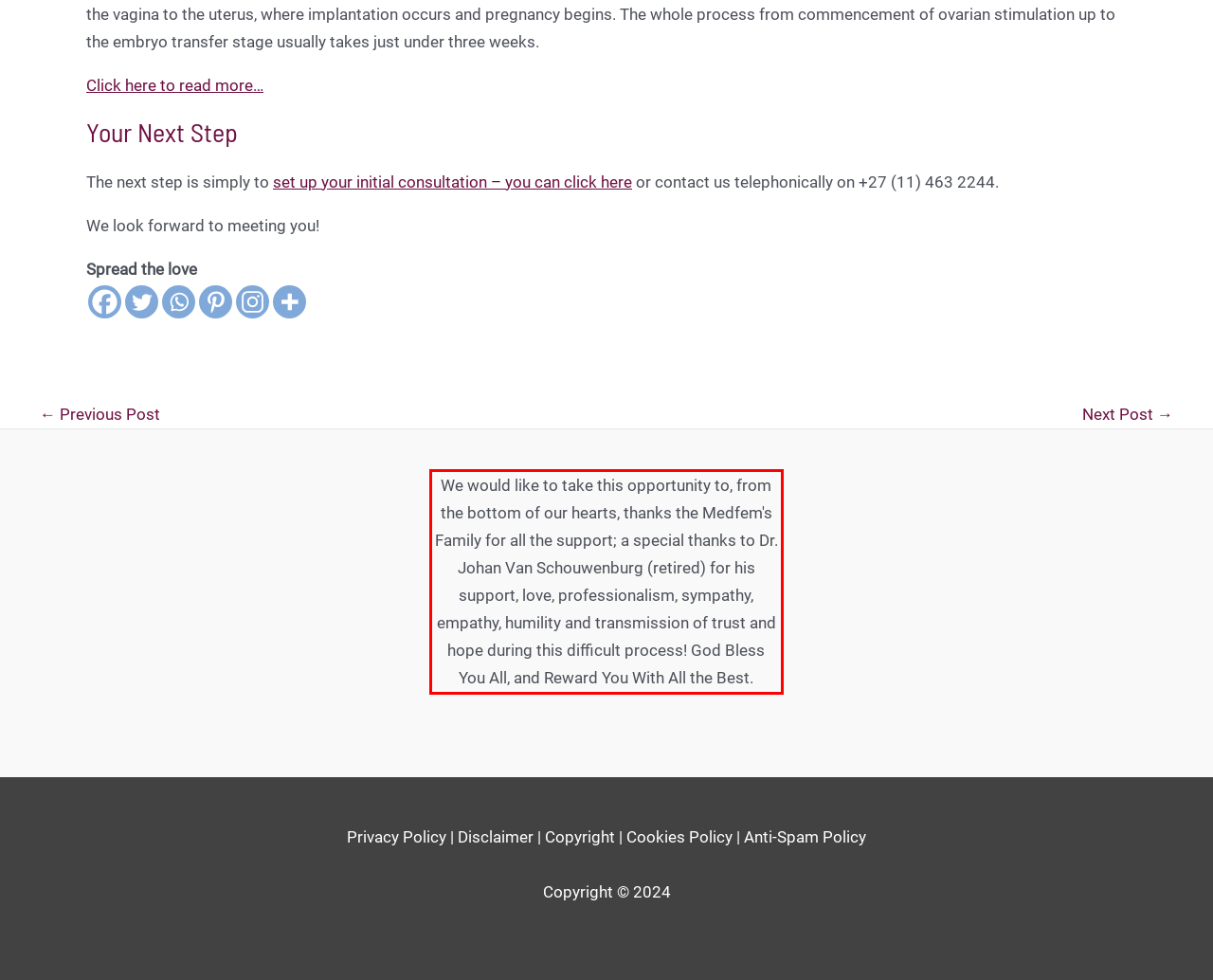Look at the webpage screenshot and recognize the text inside the red bounding box.

We would like to take this opportunity to, from the bottom of our hearts, thanks the Medfem's Family for all the support; a special thanks to Dr. Johan Van Schouwenburg (retired) for his support, love, professionalism, sympathy, empathy, humility and transmission of trust and hope during this difficult process! God Bless You All, and Reward You With All the Best.